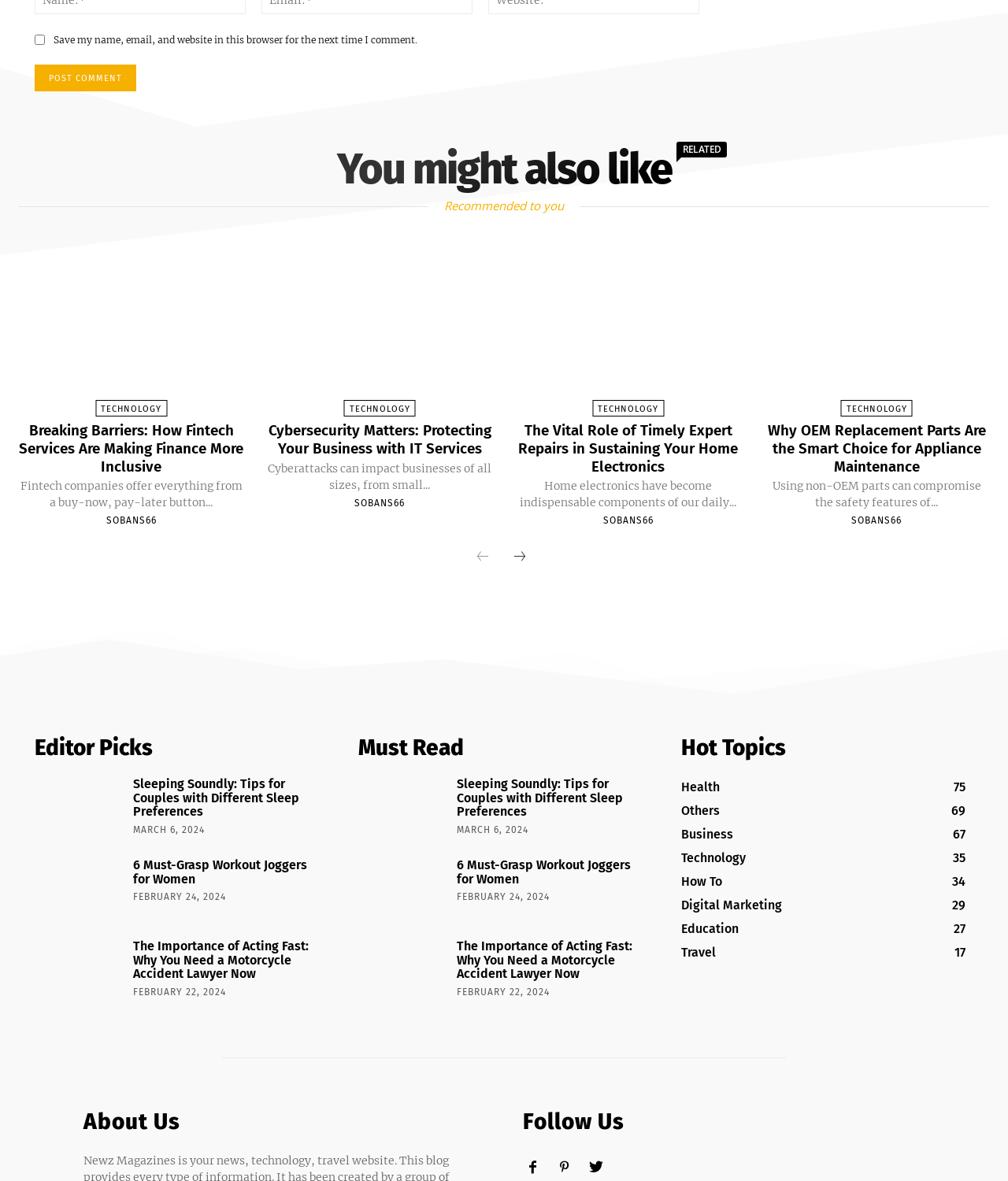Given the element description "How To34" in the screenshot, predict the bounding box coordinates of that UI element.

[0.676, 0.739, 0.717, 0.751]